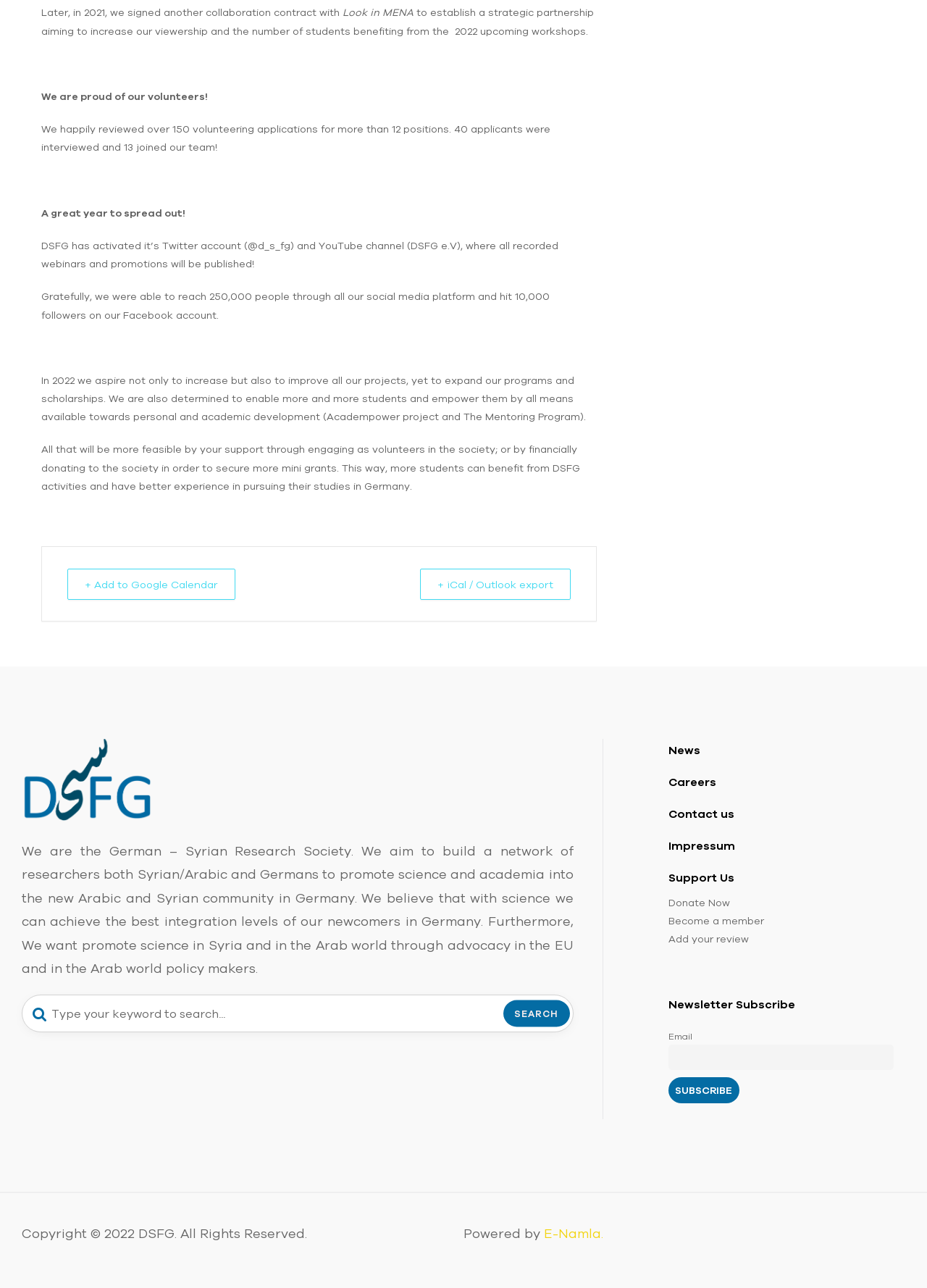Give the bounding box coordinates for the element described as: "Become a member".

[0.721, 0.708, 0.964, 0.722]